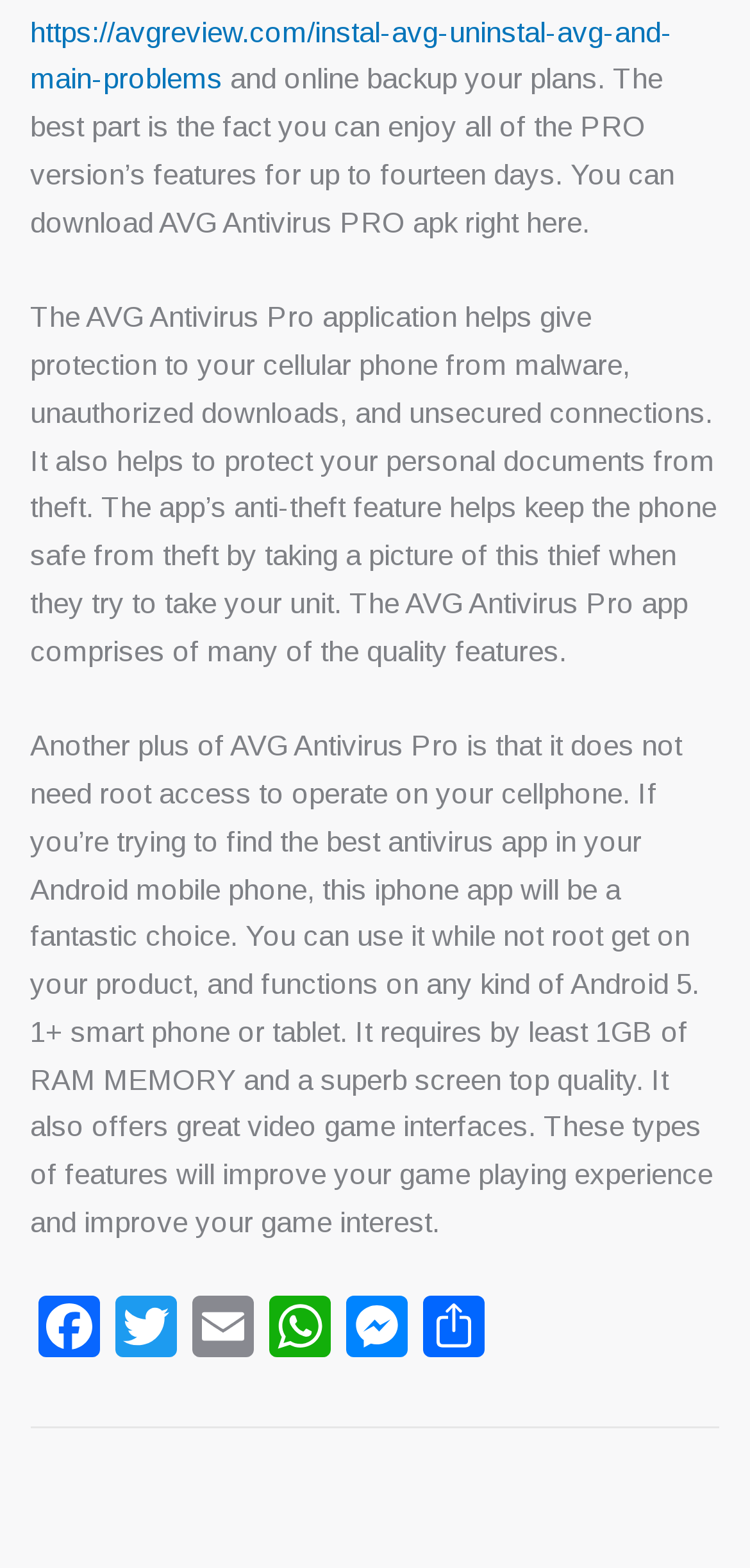Use a single word or phrase to respond to the question:
What is the purpose of AVG Antivirus Pro?

Protect phone from malware